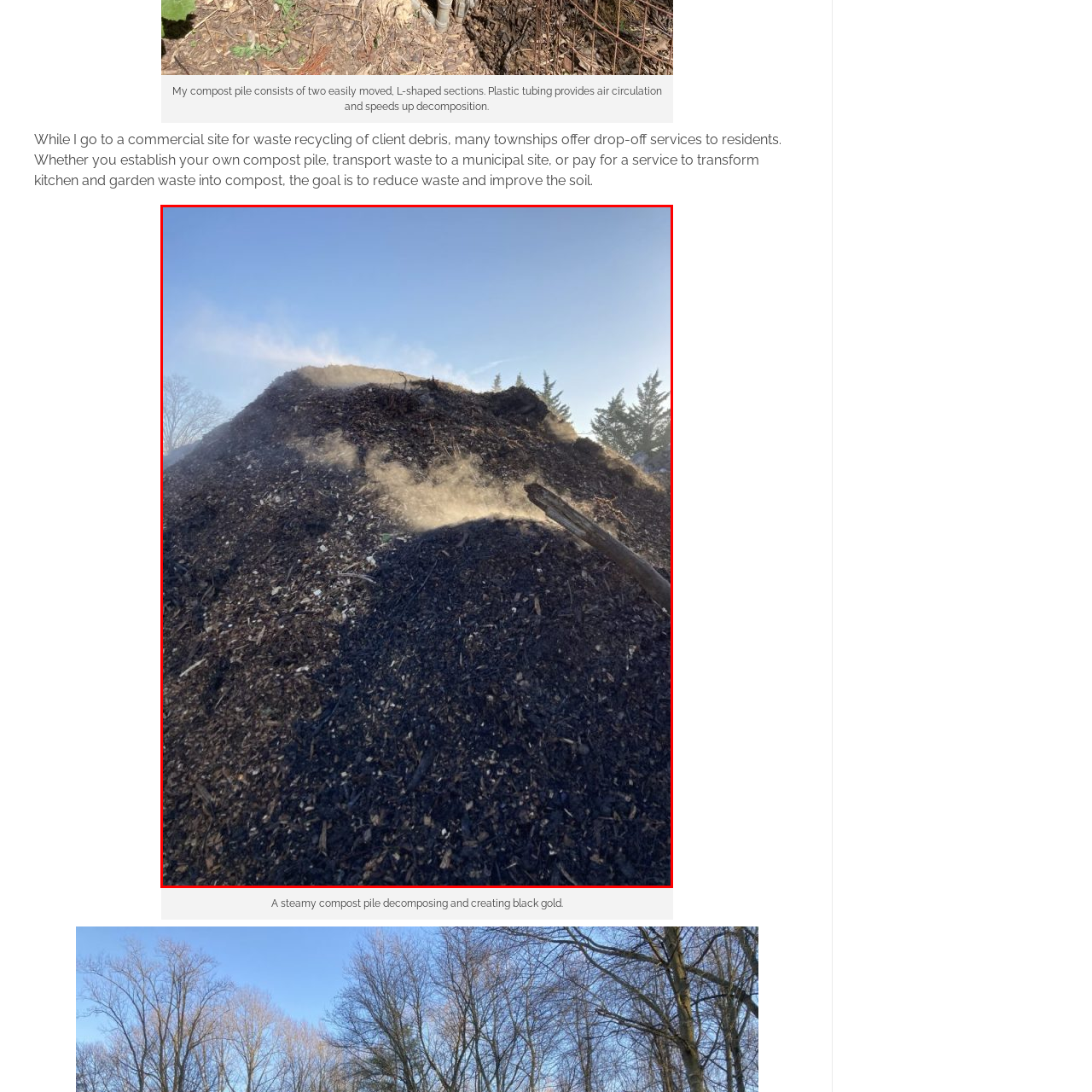What is the purpose of composting?
Refer to the image enclosed in the red bounding box and answer the question thoroughly.

The purpose of composting is to reduce waste and enhance soil health, as mentioned in the caption, which highlights the importance of eco-friendly practices in gardening and landscape management.